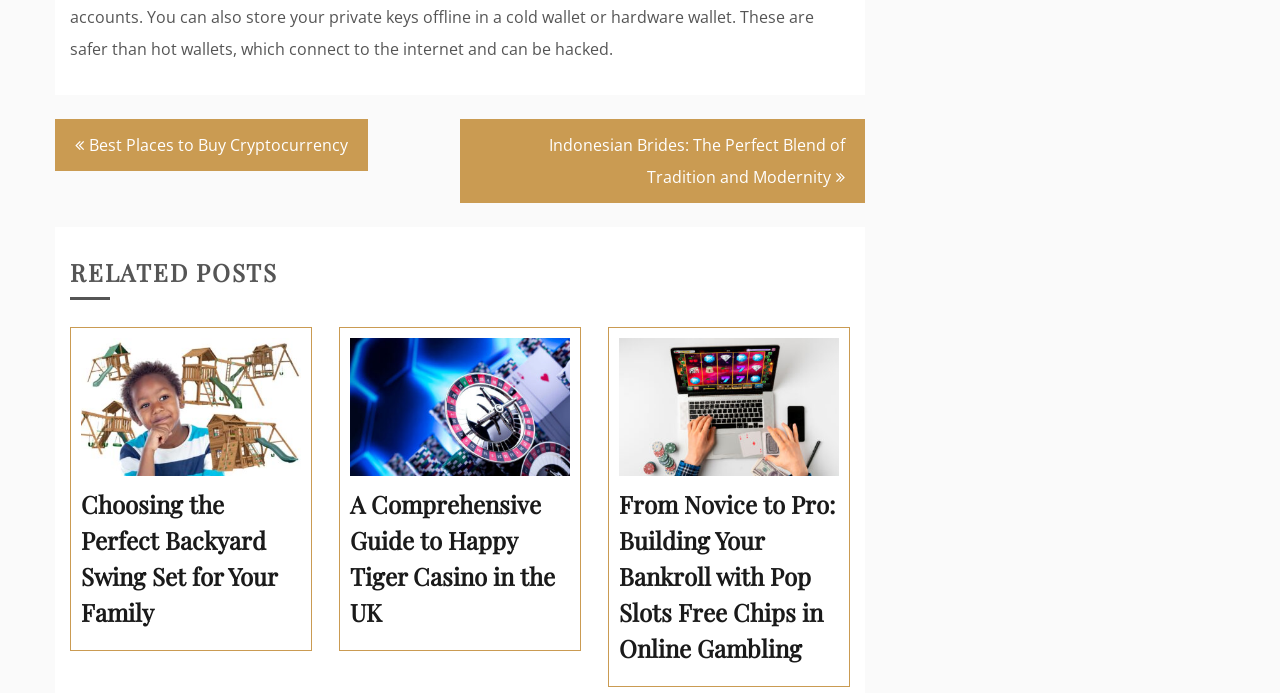Could you please study the image and provide a detailed answer to the question:
What is the title of the first related post?

I looked at the first figure element [143] and found the link [212] with the text 'Choosing the Perfect Backyard Swing Set for Your Family', which is also the title of the heading [312] inside the same figure element.